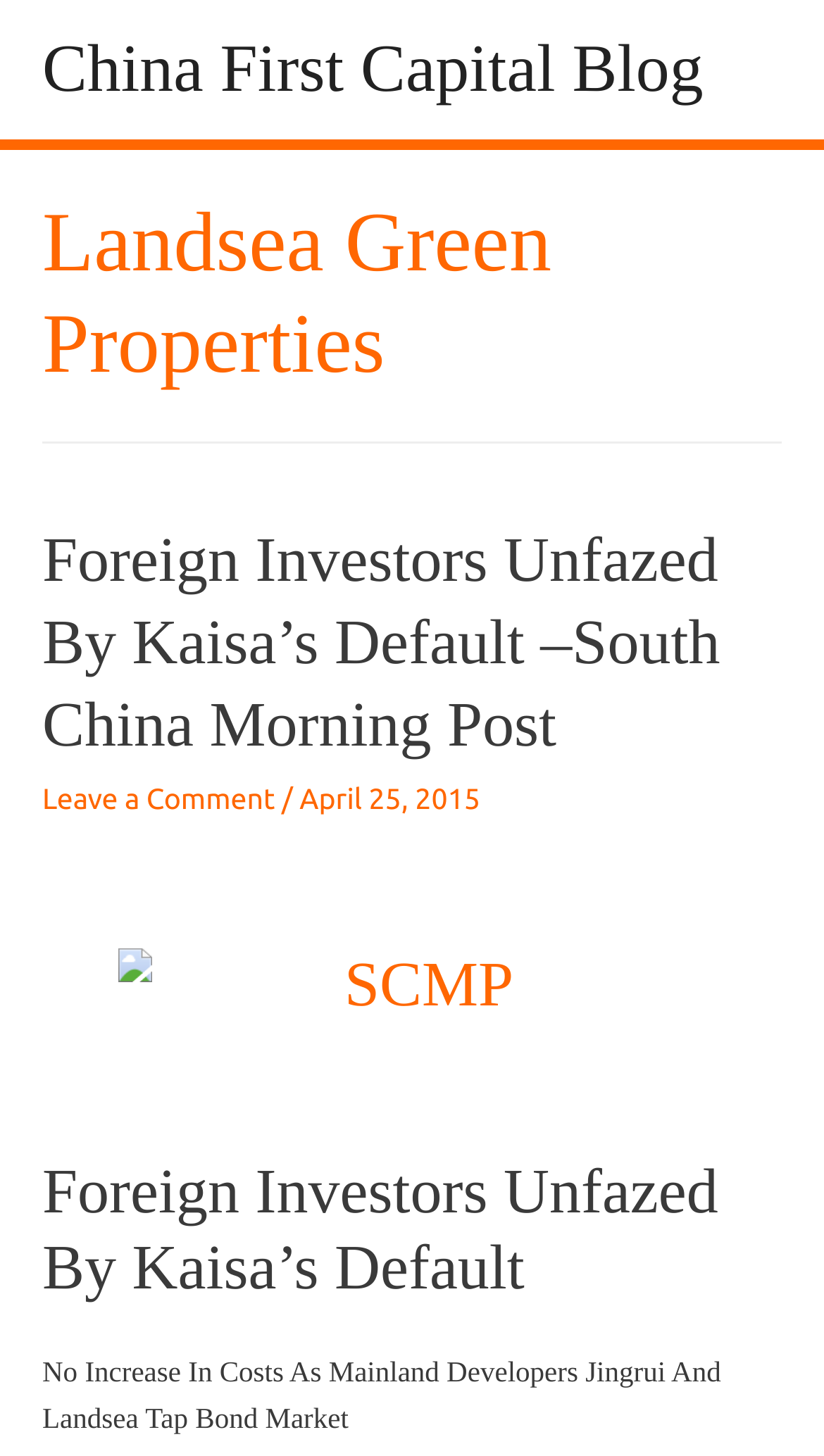Please answer the following question using a single word or phrase: 
What is the name of the news source?

SCMP